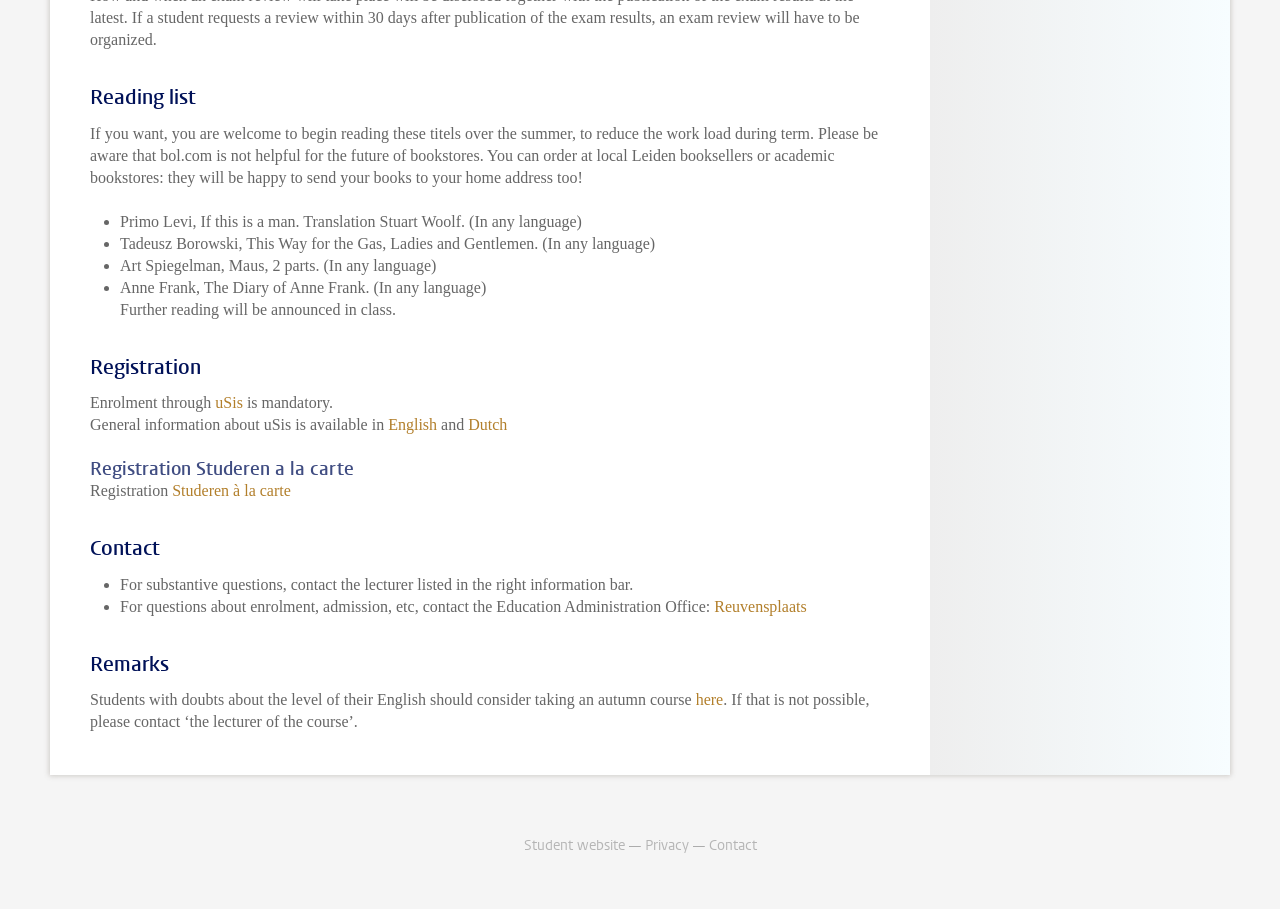Respond to the question below with a single word or phrase: What is the link to register for the course?

uSis